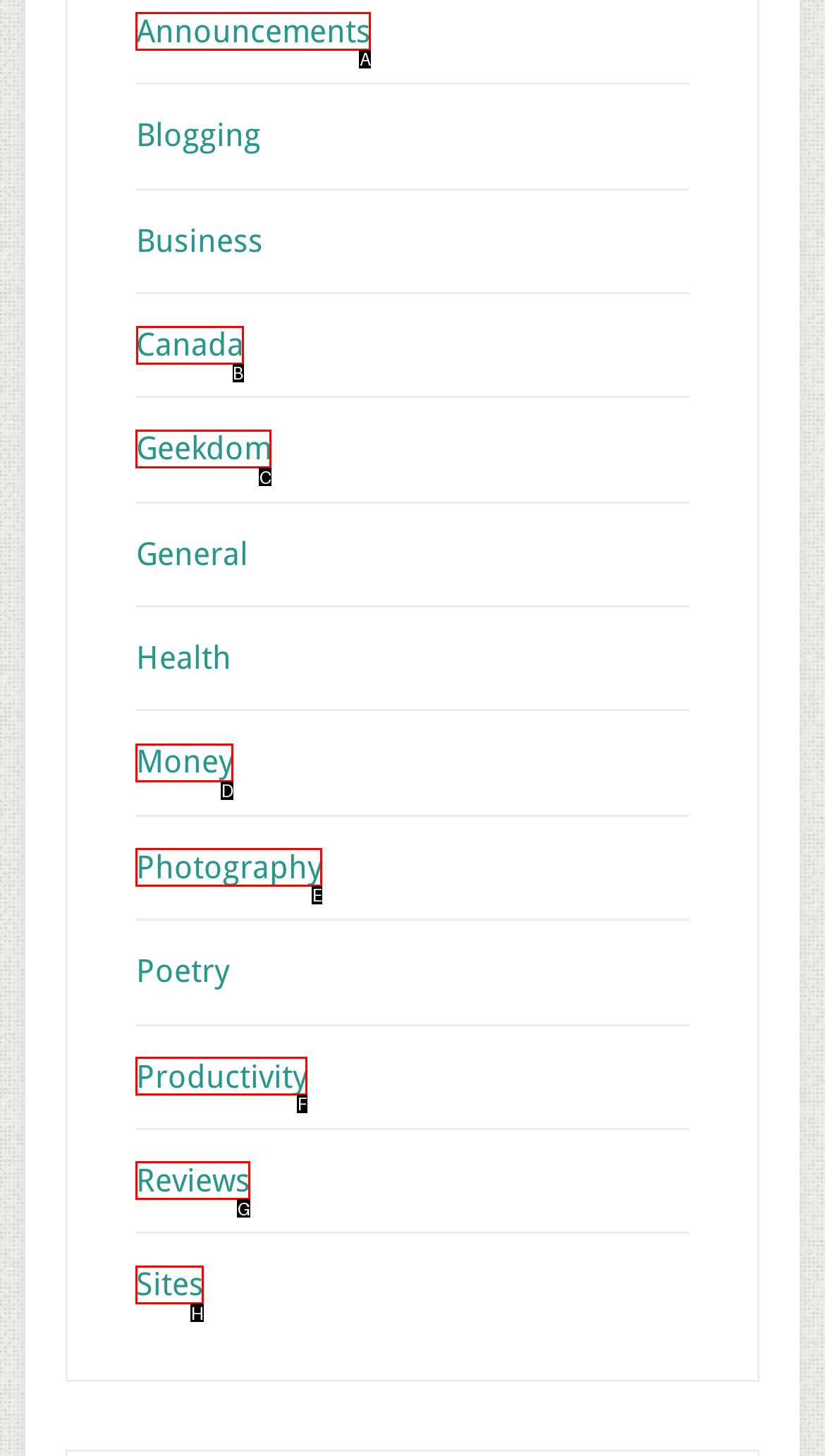Indicate which red-bounded element should be clicked to perform the task: Learn about Canada Answer with the letter of the correct option.

B